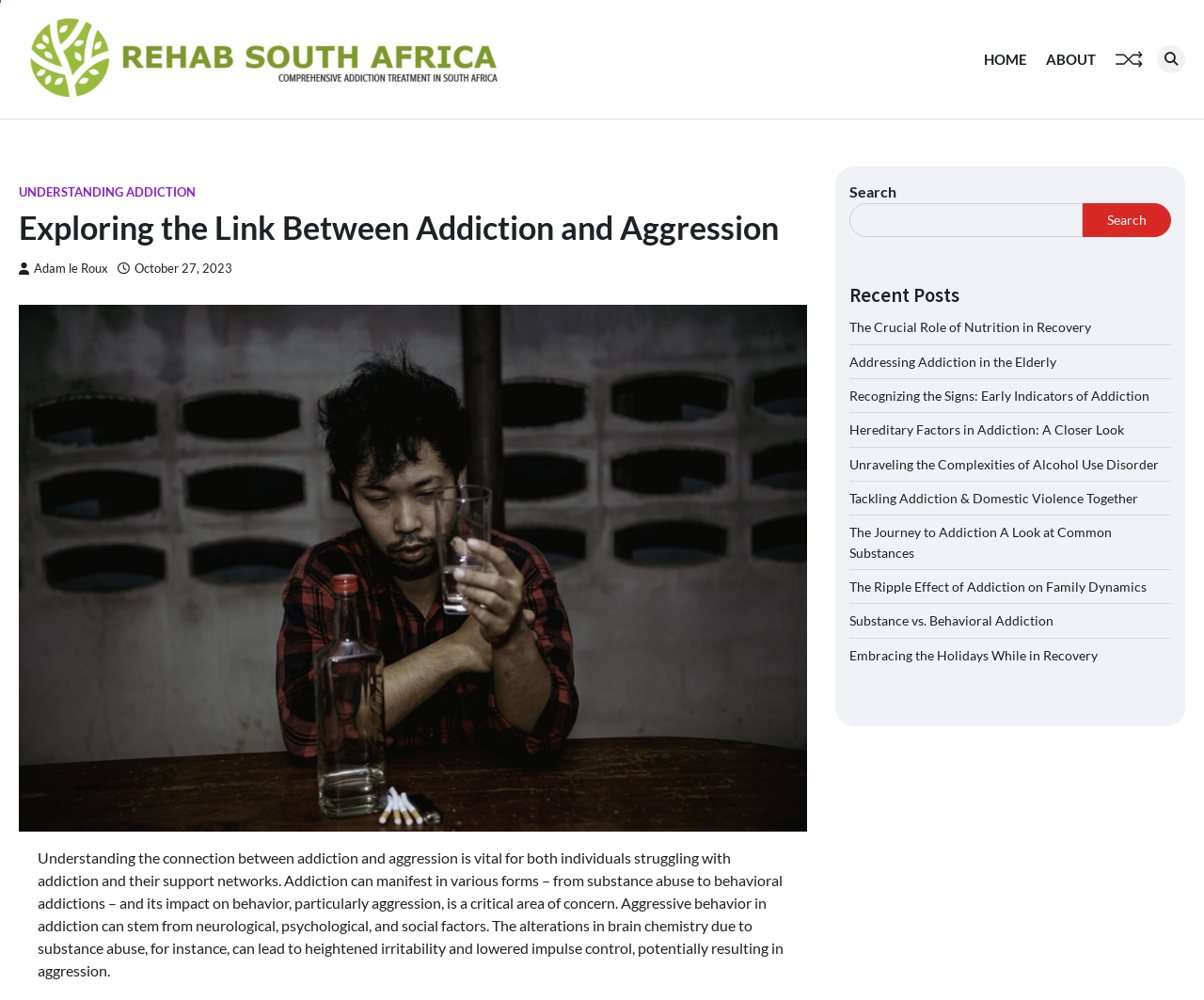Identify and extract the main heading of the webpage.

Exploring the Link Between Addiction and Aggression